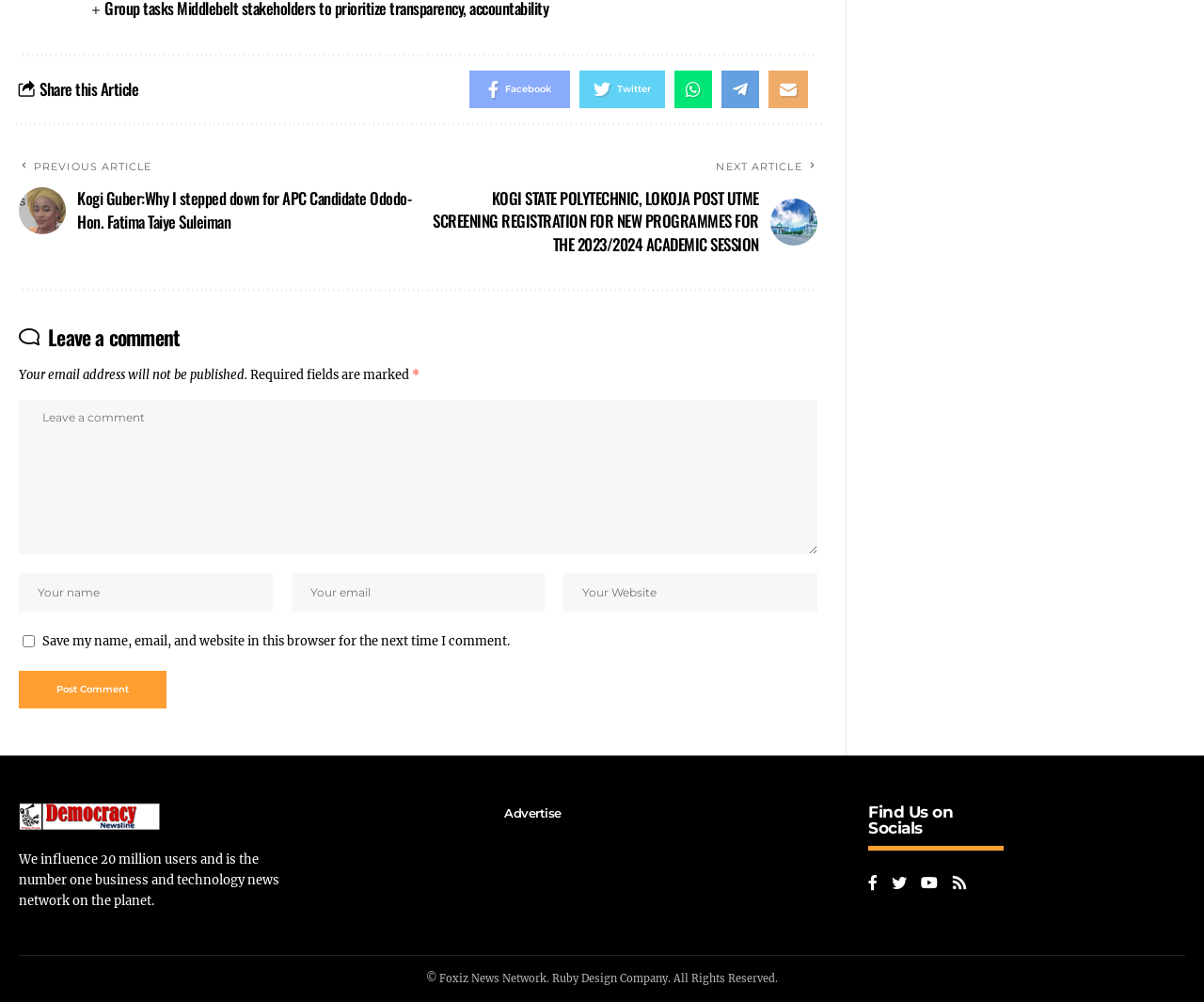Given the element description Email, identify the bounding box coordinates for the UI element on the webpage screenshot. The format should be (top-left x, top-left y, bottom-right x, bottom-right y), with values between 0 and 1.

[0.638, 0.07, 0.671, 0.108]